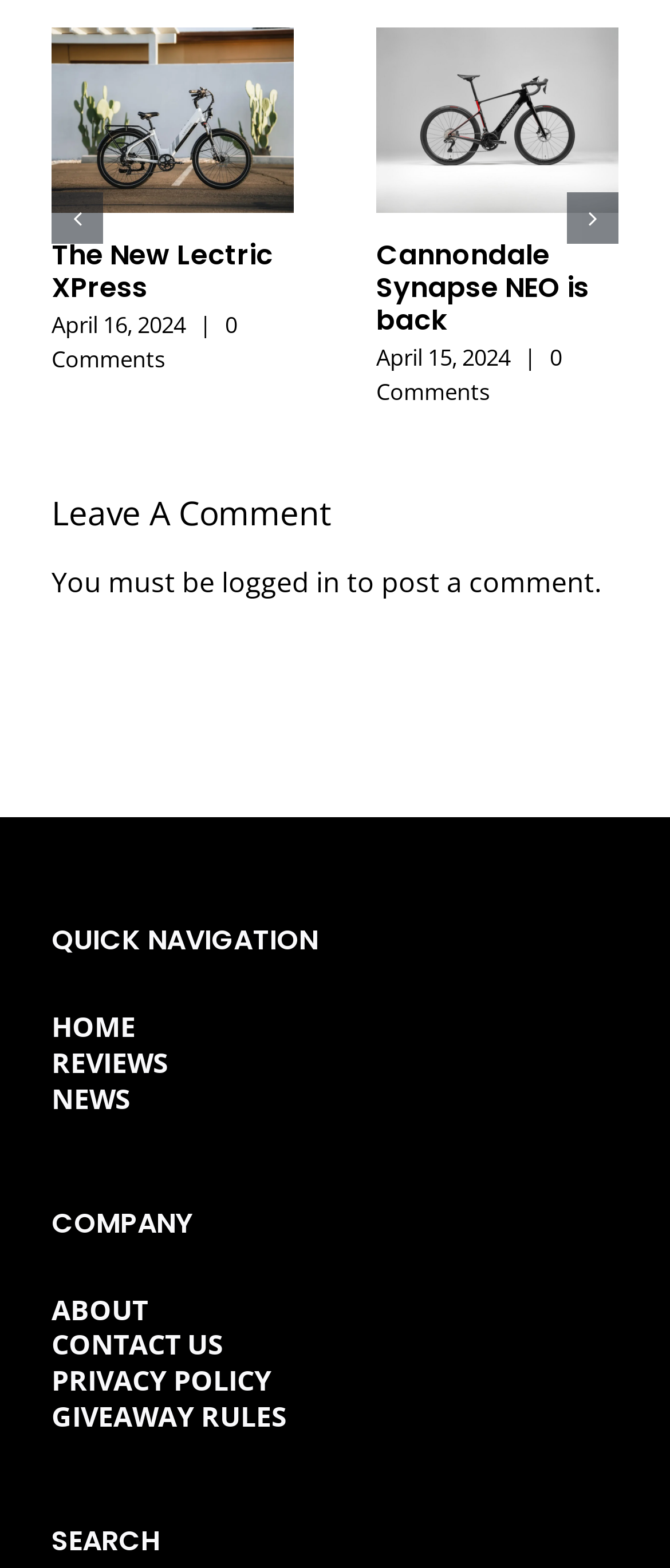How many comments does the first article have?
Please answer the question with a detailed and comprehensive explanation.

I looked at the link next to the title 'The New Lectric XPress' and found the text '0 Comments'. Therefore, the first article has 0 comments.